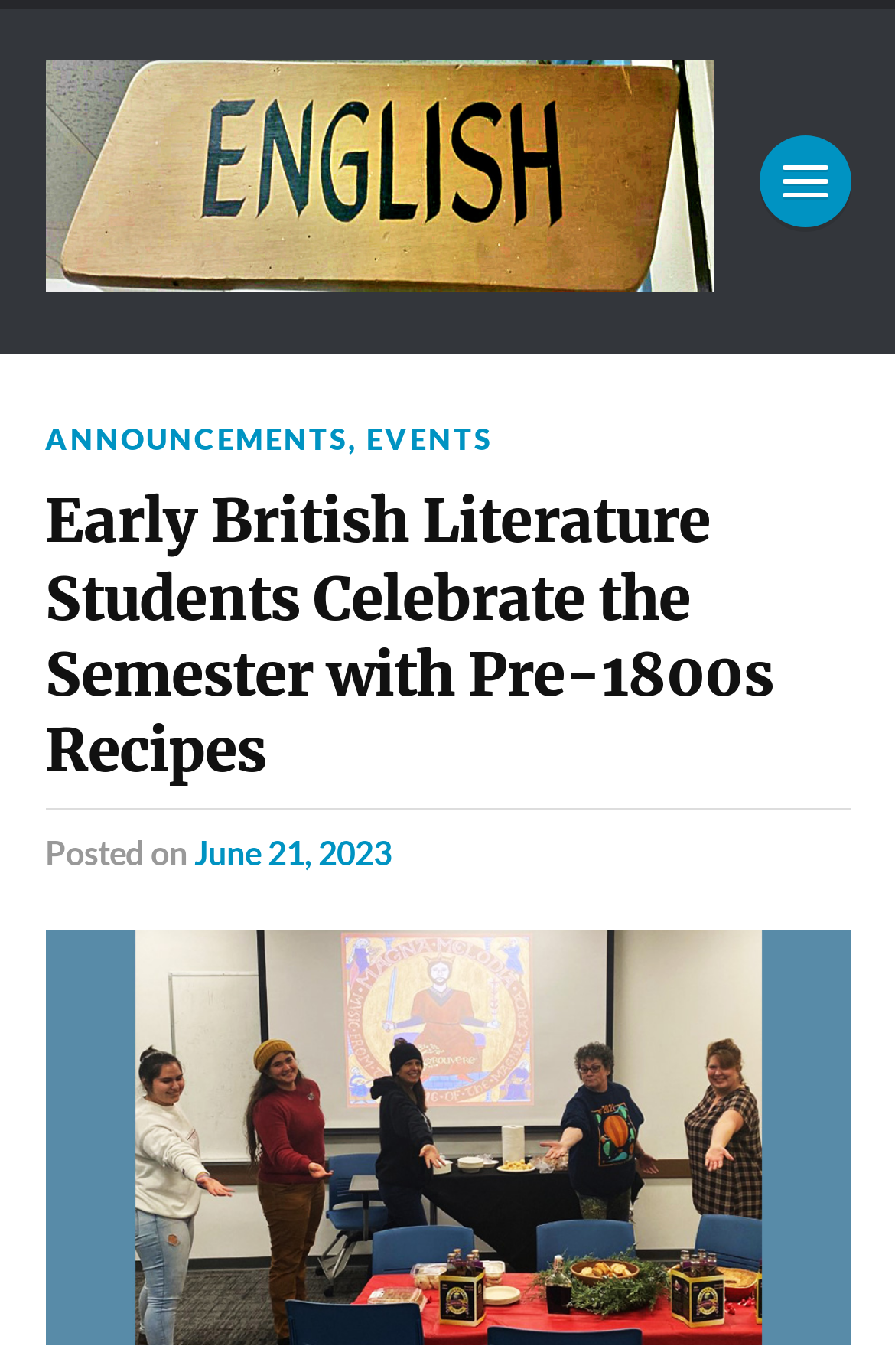Please provide a one-word or phrase answer to the question: 
What type of event is celebrated by the students?

Semester